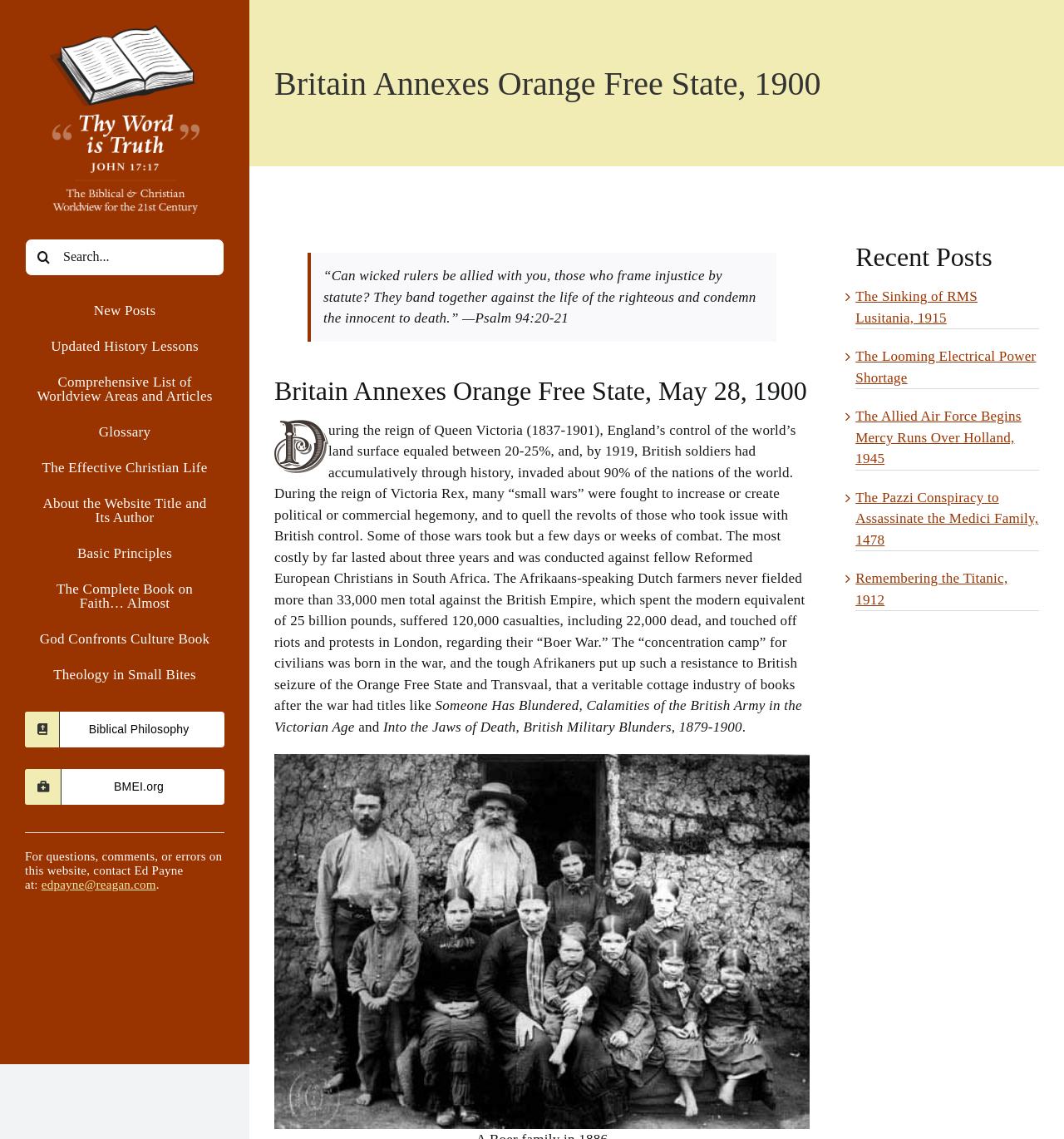Specify the bounding box coordinates of the element's area that should be clicked to execute the given instruction: "Click on the logo". The coordinates should be four float numbers between 0 and 1, i.e., [left, top, right, bottom].

[0.047, 0.021, 0.188, 0.035]